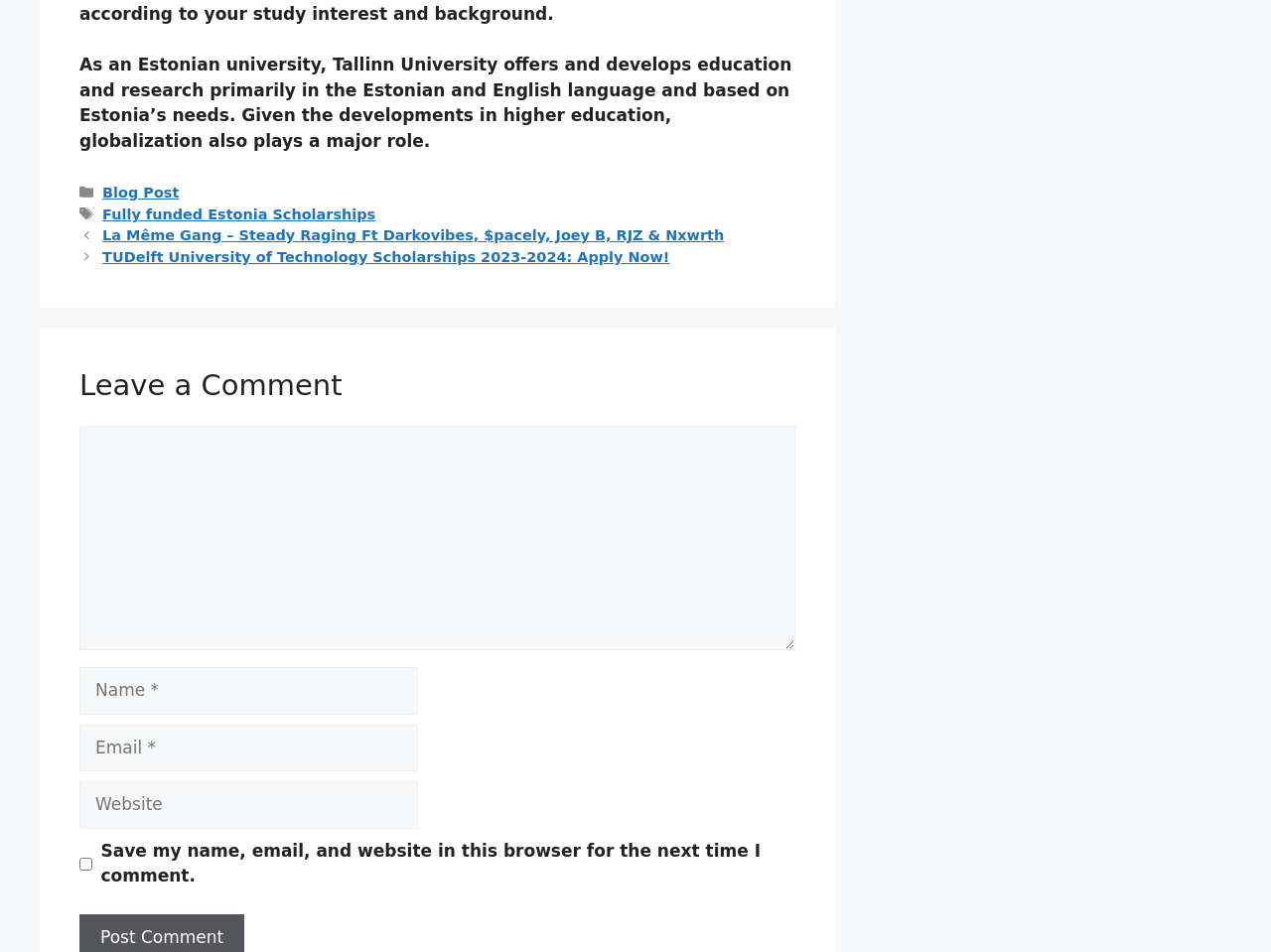What is the category of the blog post linked as 'Fully funded Estonia Scholarships'?
We need a detailed and meticulous answer to the question.

The link 'Fully funded Estonia Scholarships' is located in the 'Entry meta' section, which also contains the label 'Categories', suggesting that the blog post is categorized under 'Categories'.